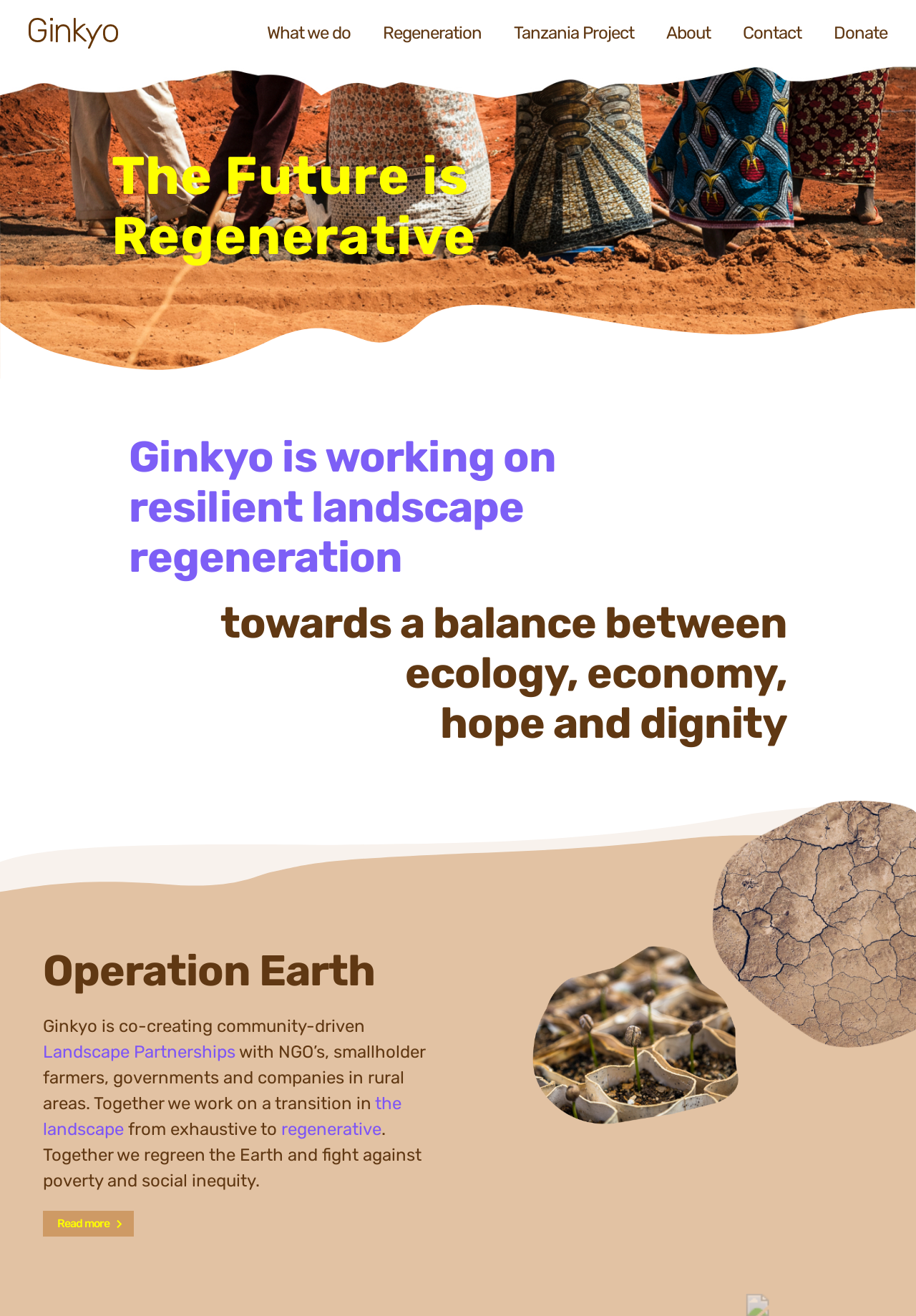Determine the coordinates of the bounding box that should be clicked to complete the instruction: "Learn about Ginkyo's mission". The coordinates should be represented by four float numbers between 0 and 1: [left, top, right, bottom].

[0.031, 0.014, 0.129, 0.037]